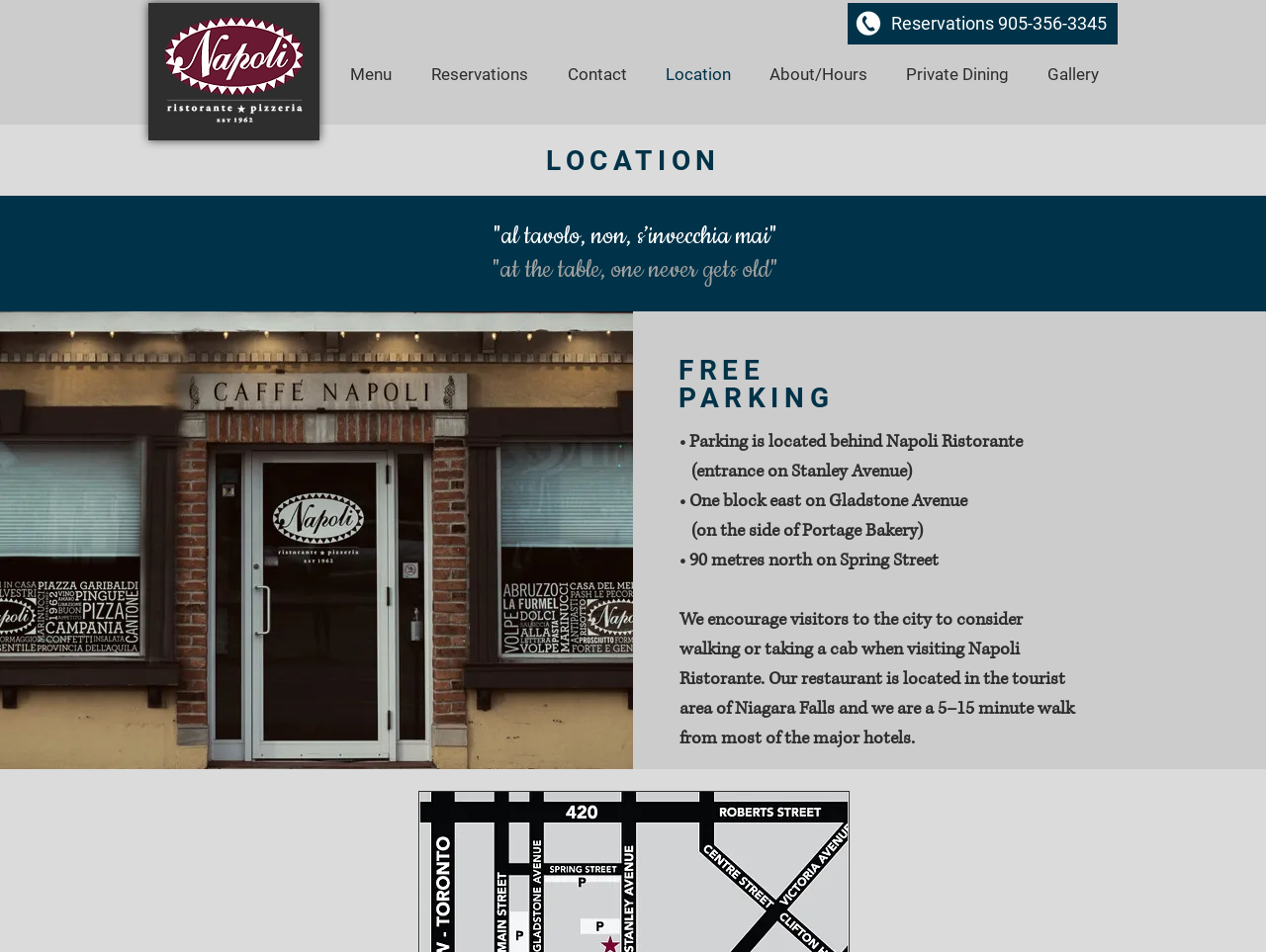What is the alternative to driving to the restaurant?
Based on the visual, give a brief answer using one word or a short phrase.

Walking or taking a cab